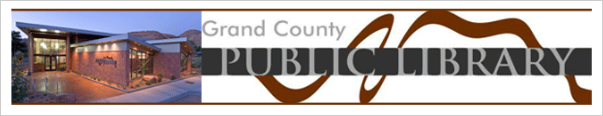Generate an elaborate caption that includes all aspects of the image.

The image features the logo of the Grand County Public Library, prominently displaying the name "Grand County" above the bold, stylized lettering of "PUBLIC LIBRARY." The logo is accompanied by an artistic representation of the library's architecture, showcasing a modern design with a warm, welcoming exterior illuminated in soft lighting. This imagery reflects the library's commitment to community engagement and accessibility, serving as a hub for learning and resource sharing. The logo is integral to the library's identity, symbolizing its mission to provide a space for knowledge, culture, and public service in Grand County, Utah.